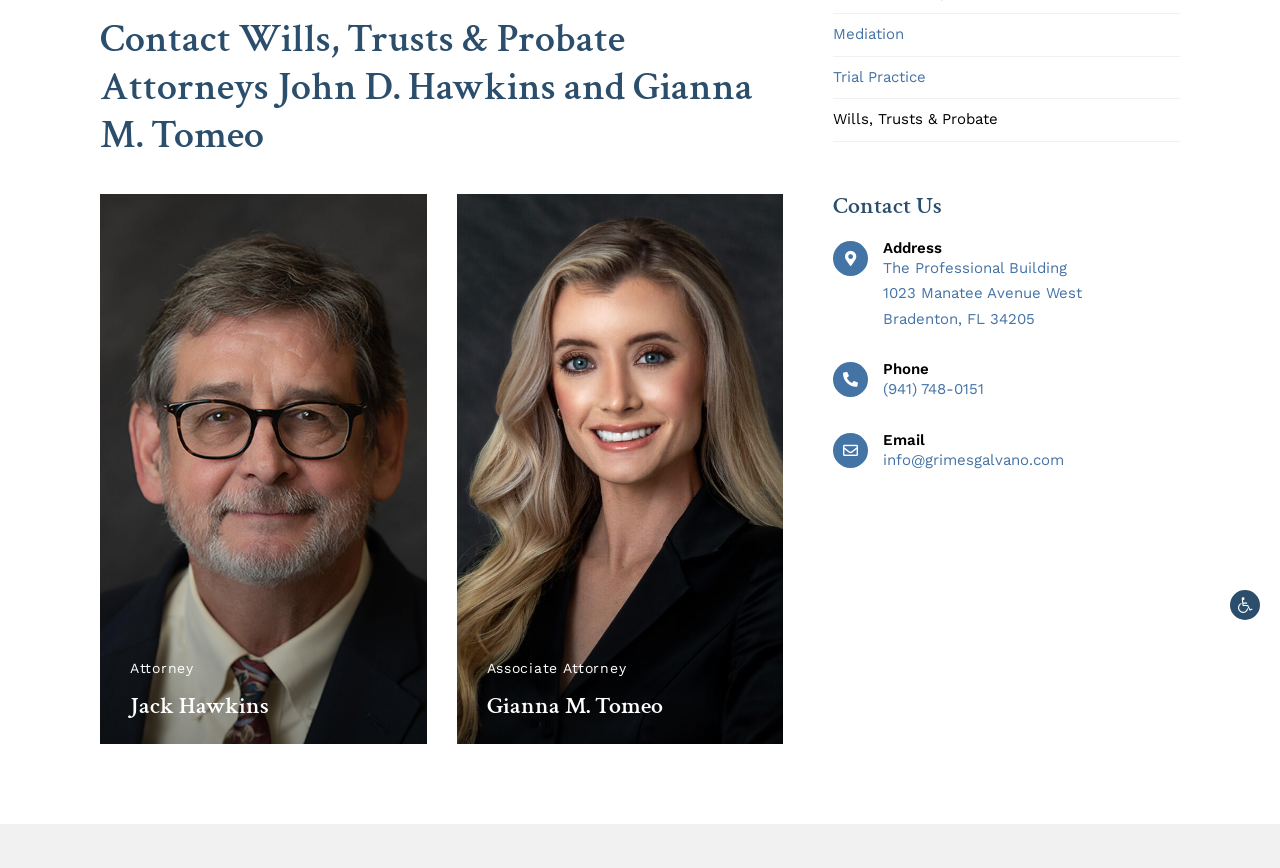Please specify the bounding box coordinates in the format (top-left x, top-left y, bottom-right x, bottom-right y), with values ranging from 0 to 1. Identify the bounding box for the UI component described as follows: (941) 748-0151

[0.69, 0.438, 0.769, 0.459]